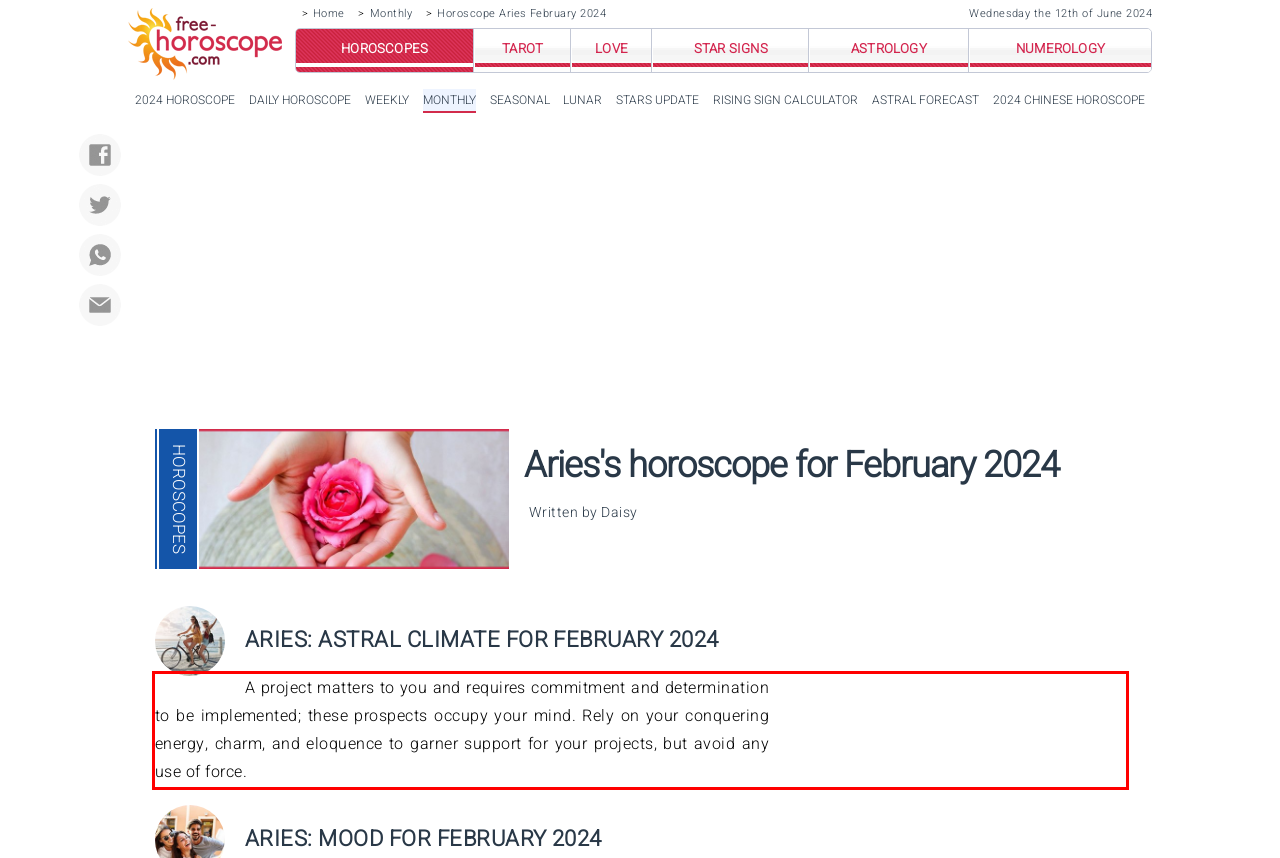From the given screenshot of a webpage, identify the red bounding box and extract the text content within it.

A project matters to you and requires commitment and determination to be implemented; these prospects occupy your mind. Rely on your conquering energy, charm, and eloquence to garner support for your projects, but avoid any use of force.